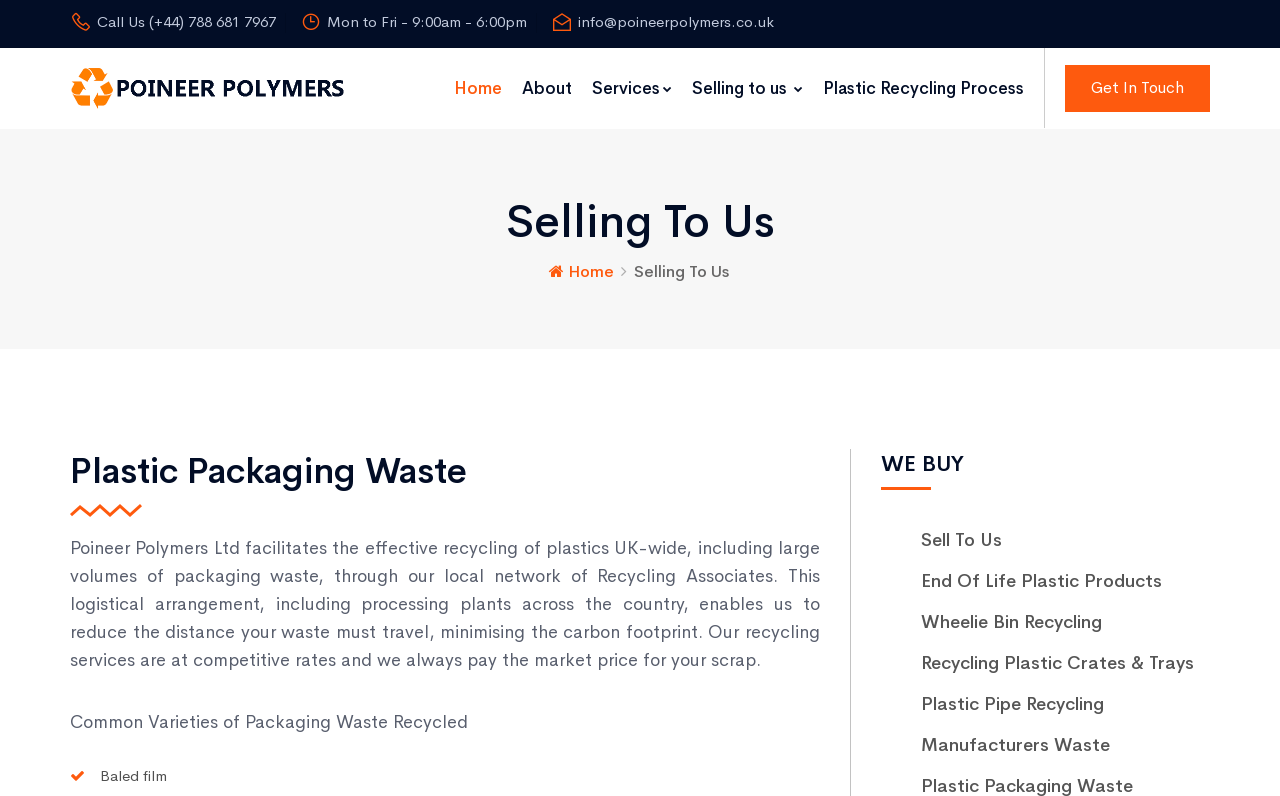Provide the bounding box coordinates of the HTML element described as: "Recycling Plastic Crates & Trays". The bounding box coordinates should be four float numbers between 0 and 1, i.e., [left, top, right, bottom].

[0.688, 0.807, 0.945, 0.859]